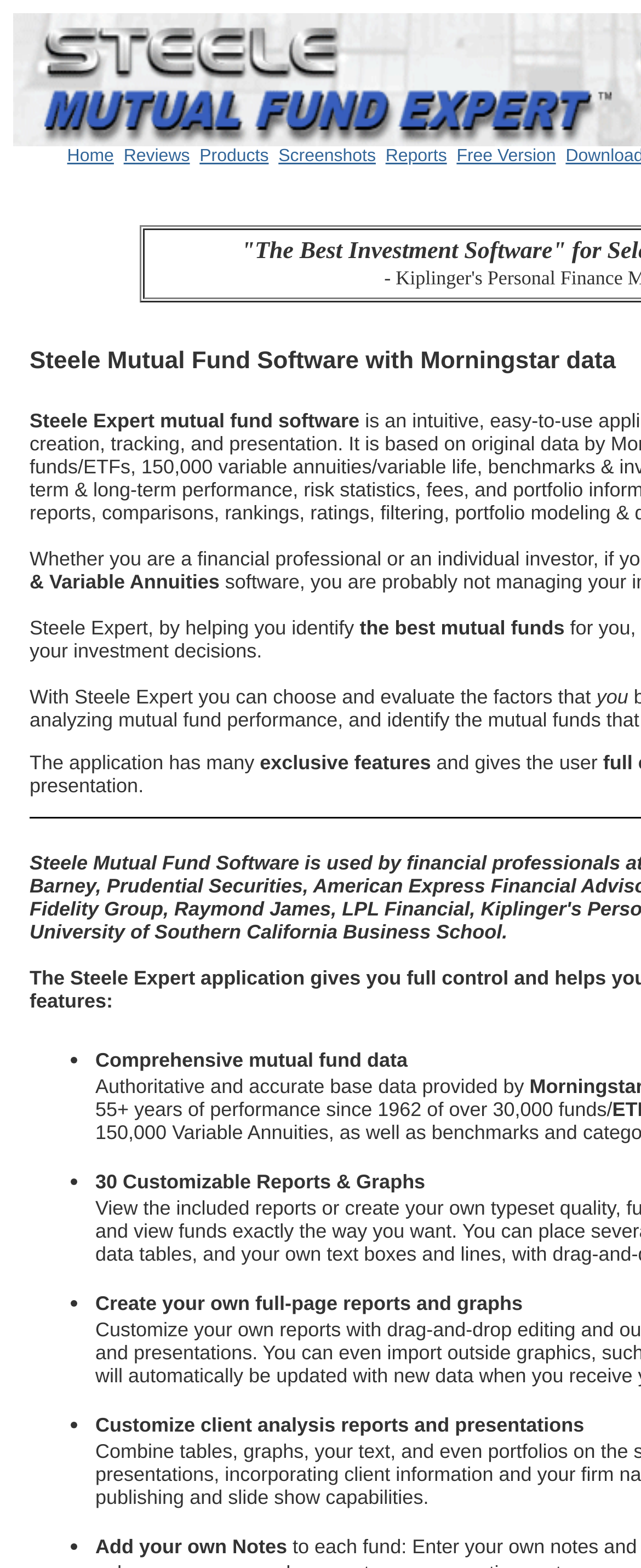Write a detailed summary of the webpage, including text, images, and layout.

The webpage is about Steele Mutual Fund Expert software, which provides investment solutions for selecting mutual funds and variable annuities. At the top, there is a navigation menu with seven links: Home, Reviews, Products, Screenshots, Reports, and Free Version. 

Below the navigation menu, there is a section that describes the software's capabilities. It starts with a brief introduction, stating that Steele Expert helps identify the best mutual funds. This is followed by a paragraph explaining that the application has many exclusive features and gives users the ability to choose and evaluate factors.

The webpage then lists the software's features in a bullet-point format. These features include comprehensive mutual fund data, authoritative and accurate base data provided by Morningstar, 30 customizable reports and graphs, the ability to create full-page reports and graphs, and the option to customize client analysis reports and presentations. Additionally, users can add their own notes.